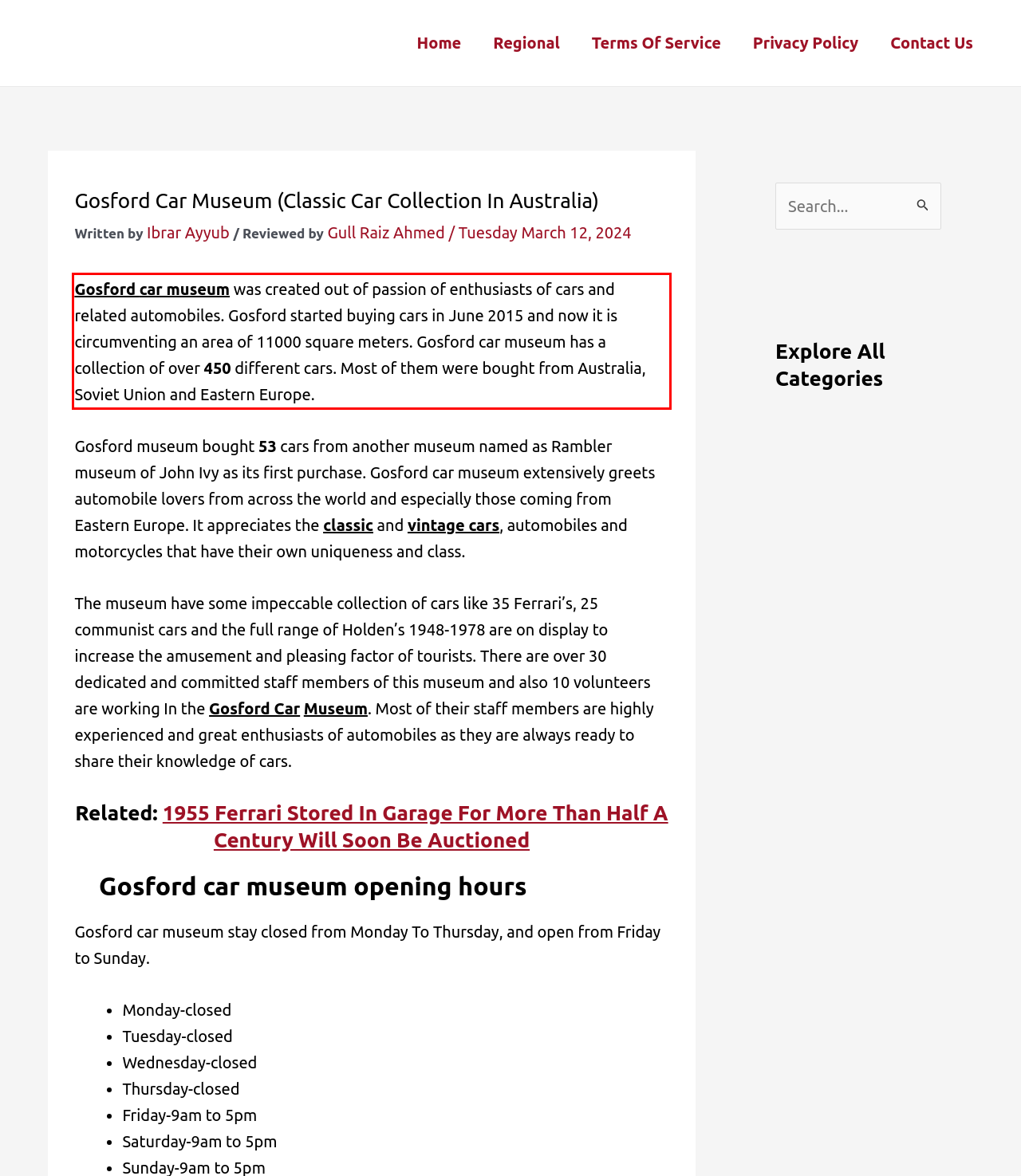Using OCR, extract the text content found within the red bounding box in the given webpage screenshot.

Gosford car museum was created out of passion of enthusiasts of cars and related automobiles. Gosford started buying cars in June 2015 and now it is circumventing an area of 11000 square meters. Gosford car museum has a collection of over 450 different cars. Most of them were bought from Australia, Soviet Union and Eastern Europe.